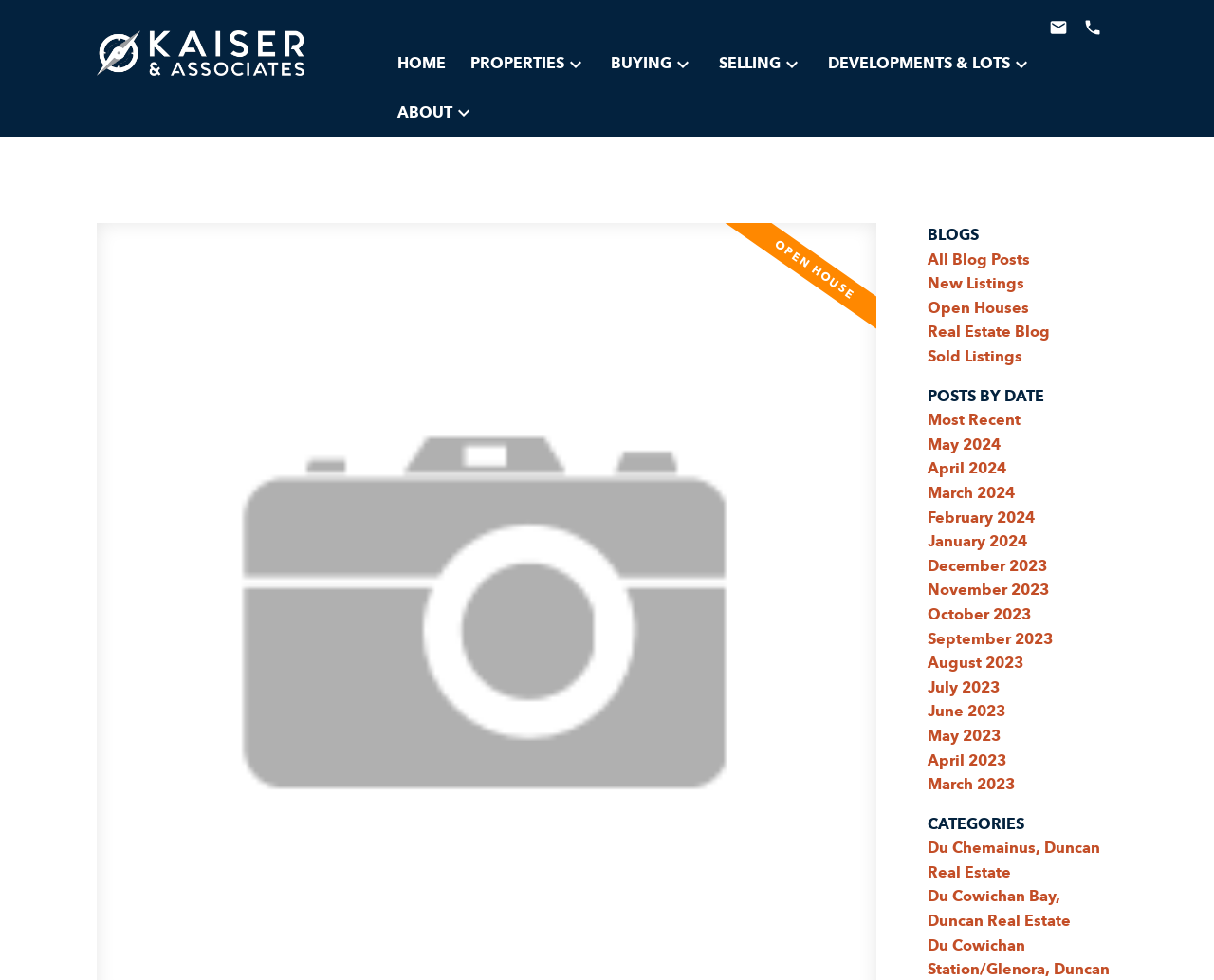How many links are in the 'CATEGORIES' section?
Using the image, respond with a single word or phrase.

2